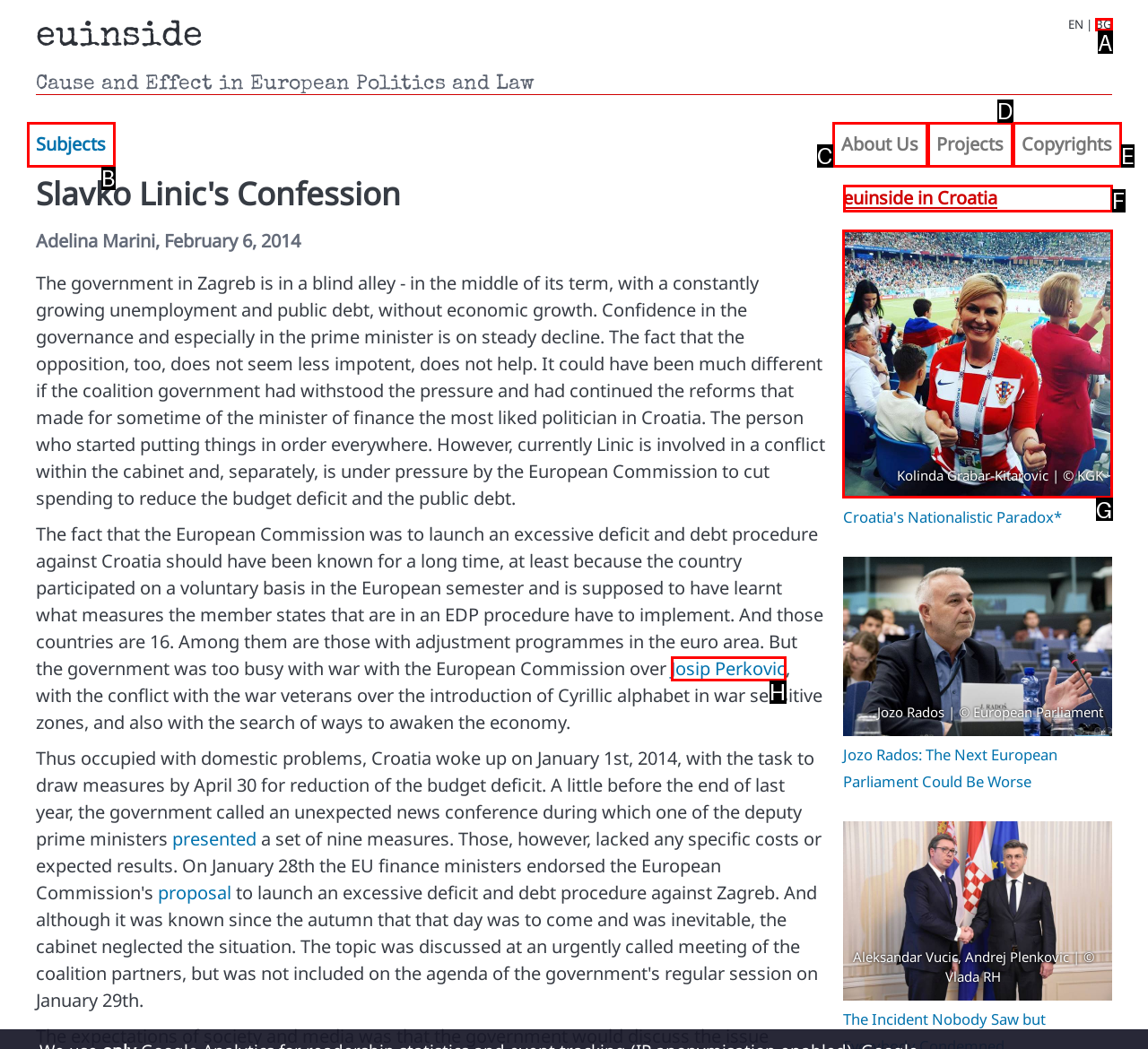Identify the HTML element to select in order to accomplish the following task: View the image of Kolinda Grabar-Kitarovic
Reply with the letter of the chosen option from the given choices directly.

G